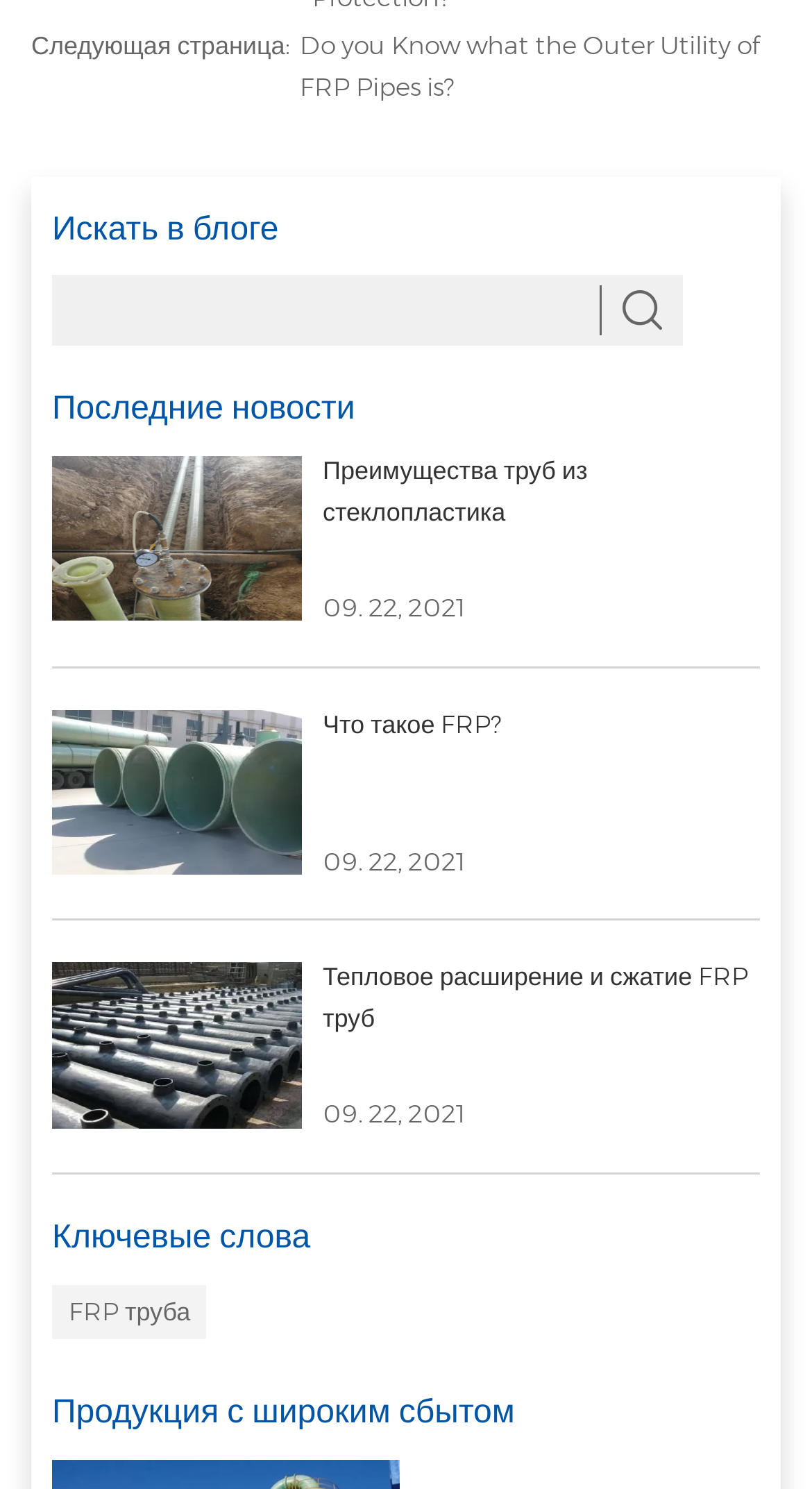What is the date of the article 'Преимущества труб из стеклопластика'?
Provide a comprehensive and detailed answer to the question.

The date of the article 'Преимущества труб из стеклопластика' is mentioned as '09. 22, 2021' which is located below the link.